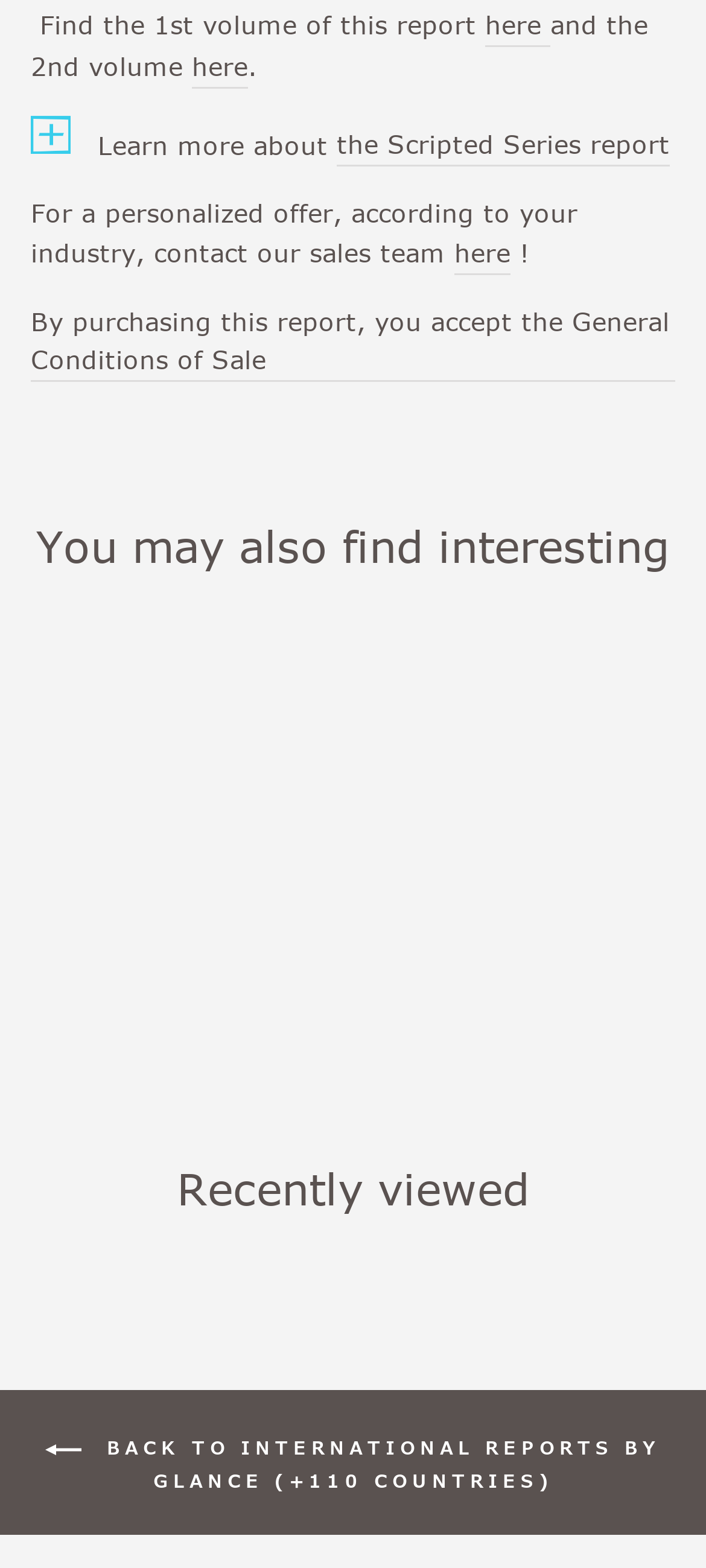Answer the question using only one word or a concise phrase: What is the orientation of the separator?

Horizontal